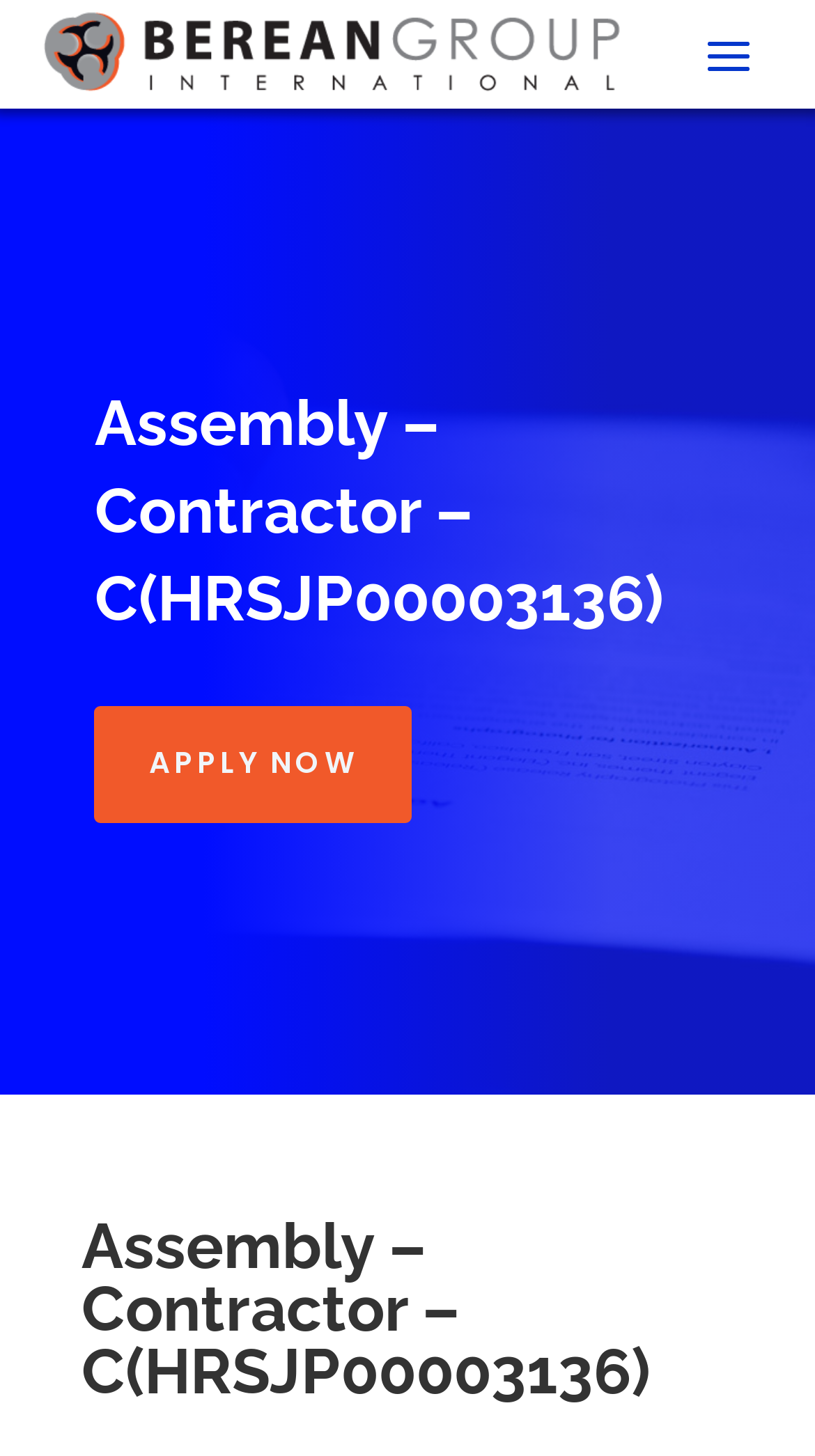Bounding box coordinates must be specified in the format (top-left x, top-left y, bottom-right x, bottom-right y). All values should be floating point numbers between 0 and 1. What are the bounding box coordinates of the UI element described as: alt="Berean Group International"

[0.05, 0.007, 0.76, 0.065]